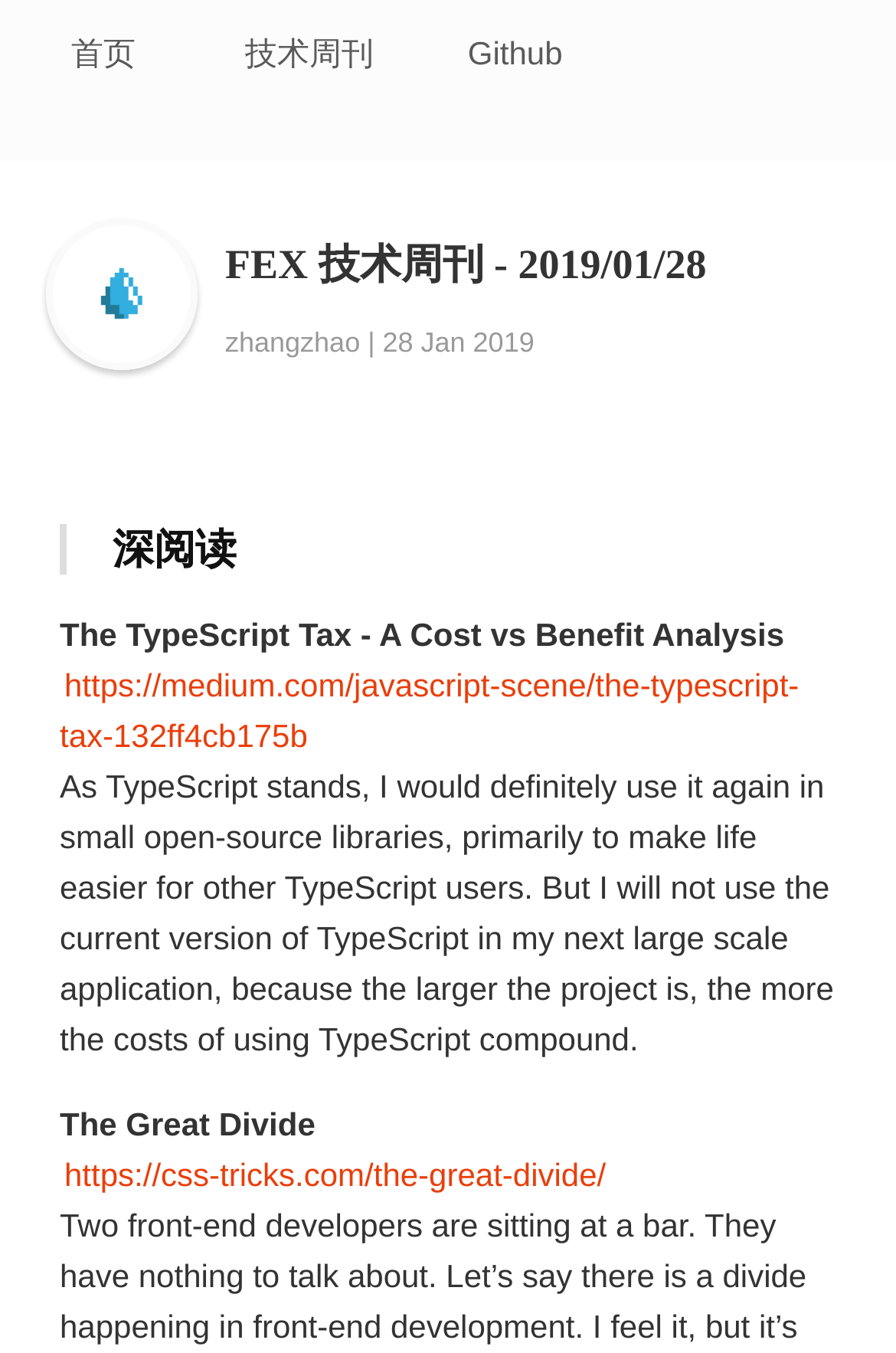Look at the image and answer the question in detail:
What is the topic of the section below the title?

I found the heading '深阅读' below the title, which suggests that it is the topic of the section that follows.